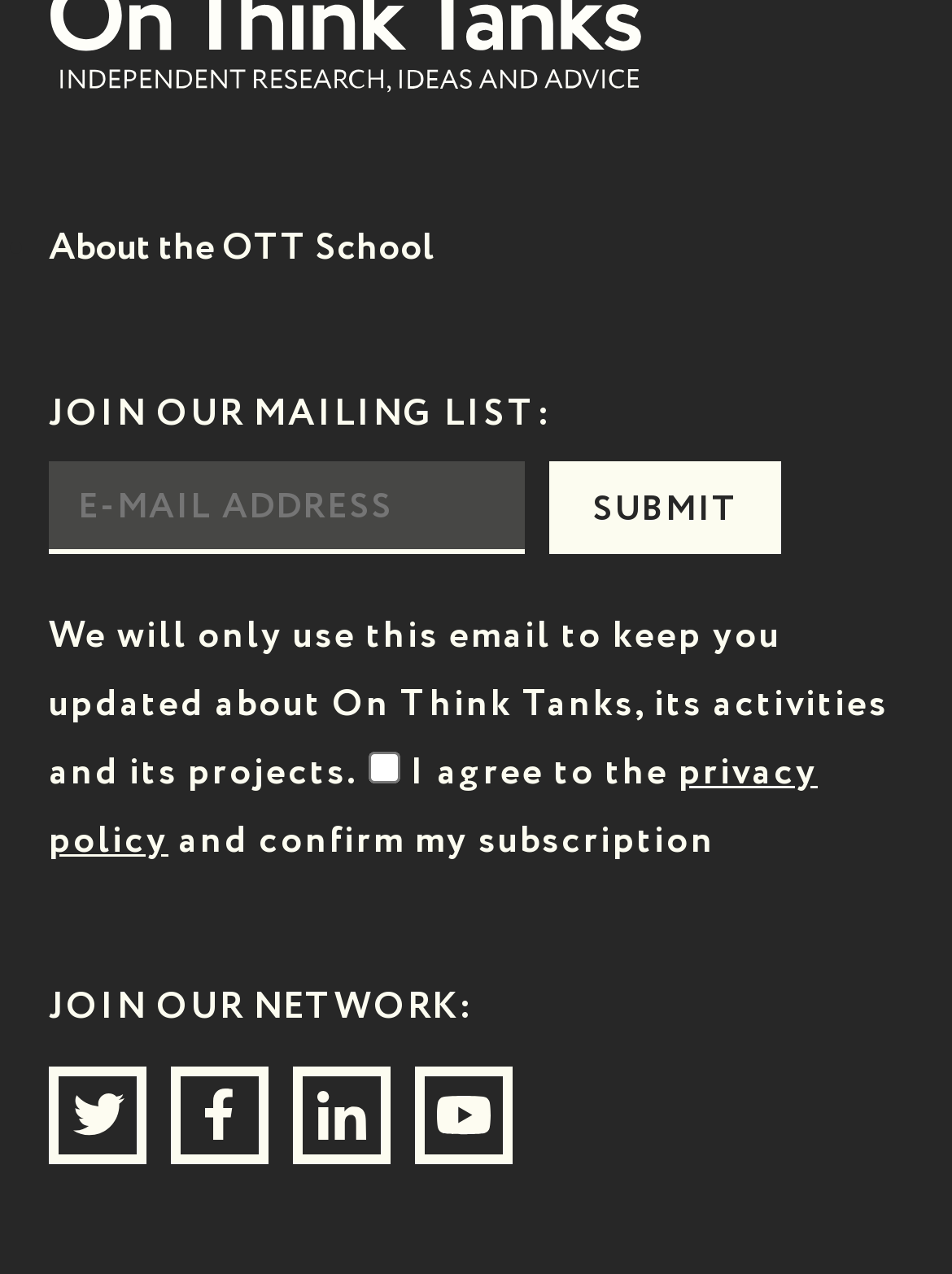Identify the bounding box coordinates for the UI element that matches this description: "slot gacor hari ini".

None